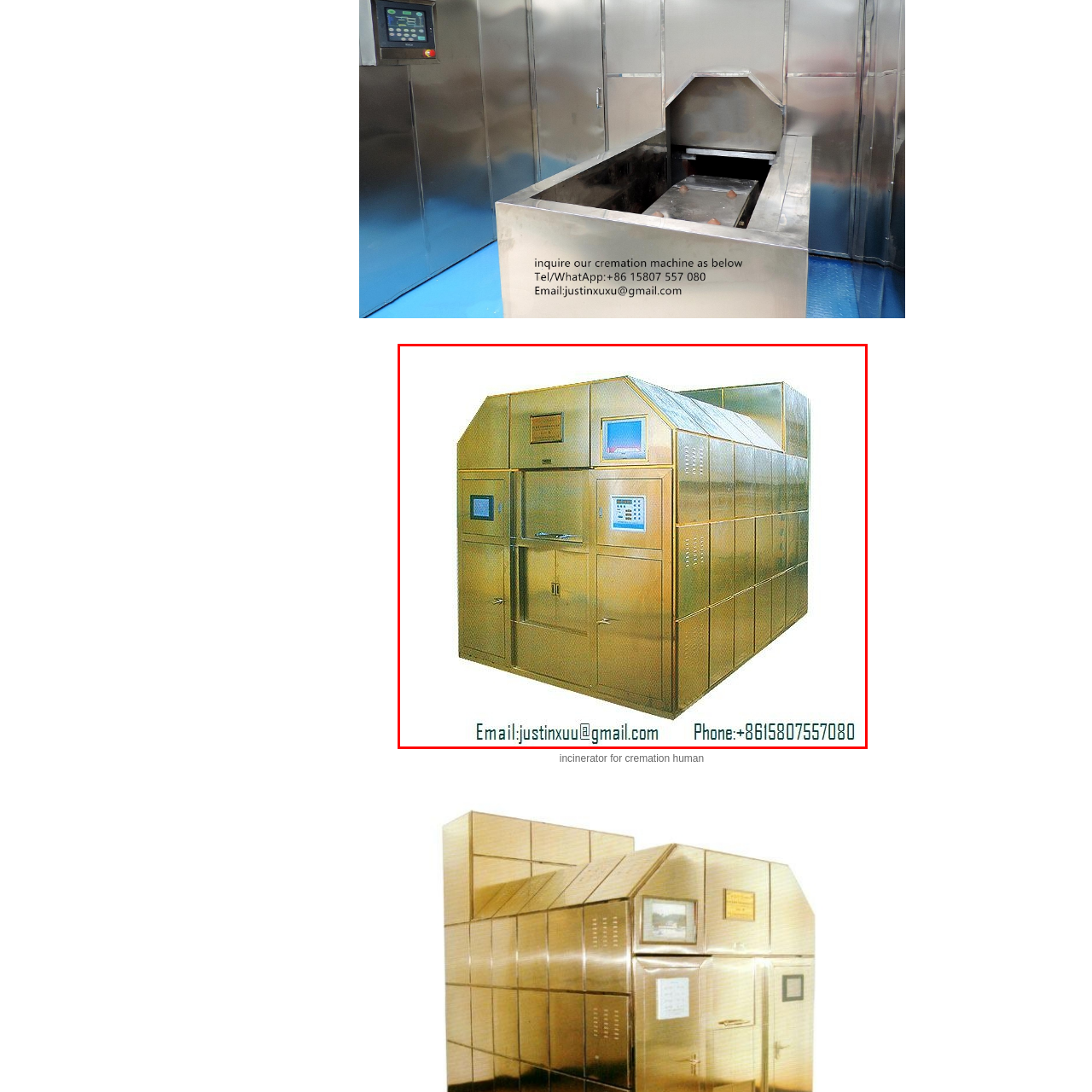Direct your attention to the image within the red boundary and answer the question with a single word or phrase:
What is provided below the incinerator?

Contact information